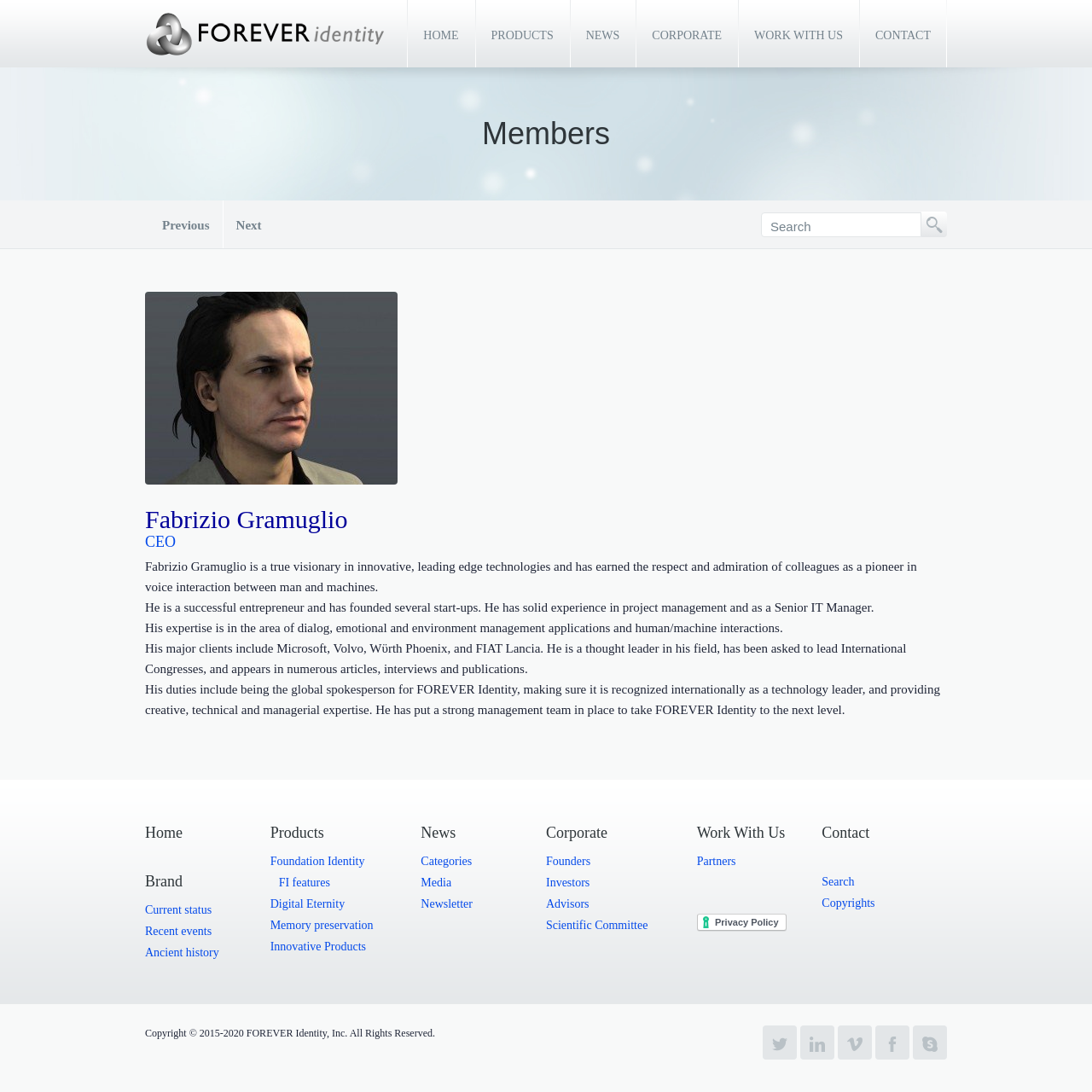Find the bounding box coordinates of the clickable area that will achieve the following instruction: "Go to PRODUCTS".

[0.435, 0.0, 0.522, 0.062]